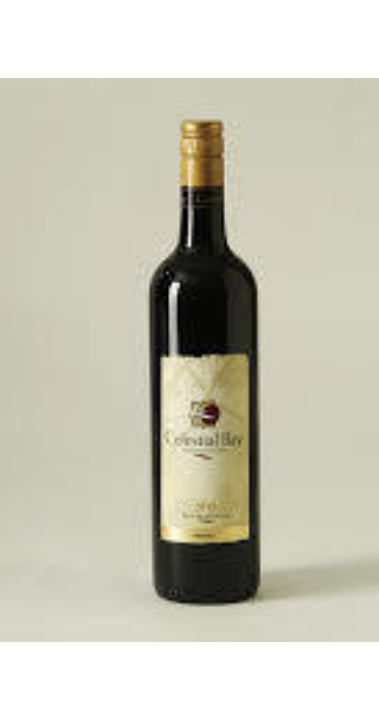Provide a comprehensive description of the image.

This image features a bottle of wine from Celestial Bay, prominently labeled with the winery's name. The bottle has a classic shape with a dark glass body and a sleek golden neck. The label is adorned with elegant designs and text, likely highlighting its varietal and vineyard information. The overall presentation reflects a sophisticated wine aimed at discerning palates. This particular offering is a Shiraz, which is known for its robust flavors and rich aromas, making it a popular choice among red wine enthusiasts. The image captures the essence of fine winemaking from the Margaret River region in Western Australia.